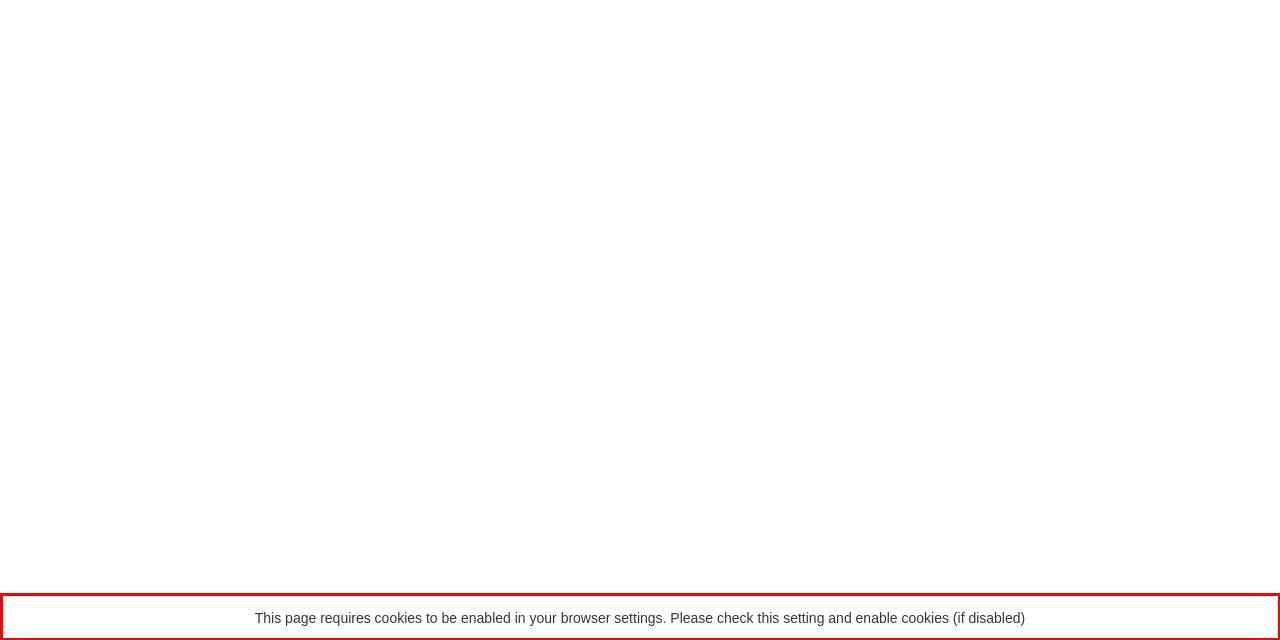From the provided screenshot, extract the text content that is enclosed within the red bounding box.

This page requires cookies to be enabled in your browser settings. Please check this setting and enable cookies (if disabled)